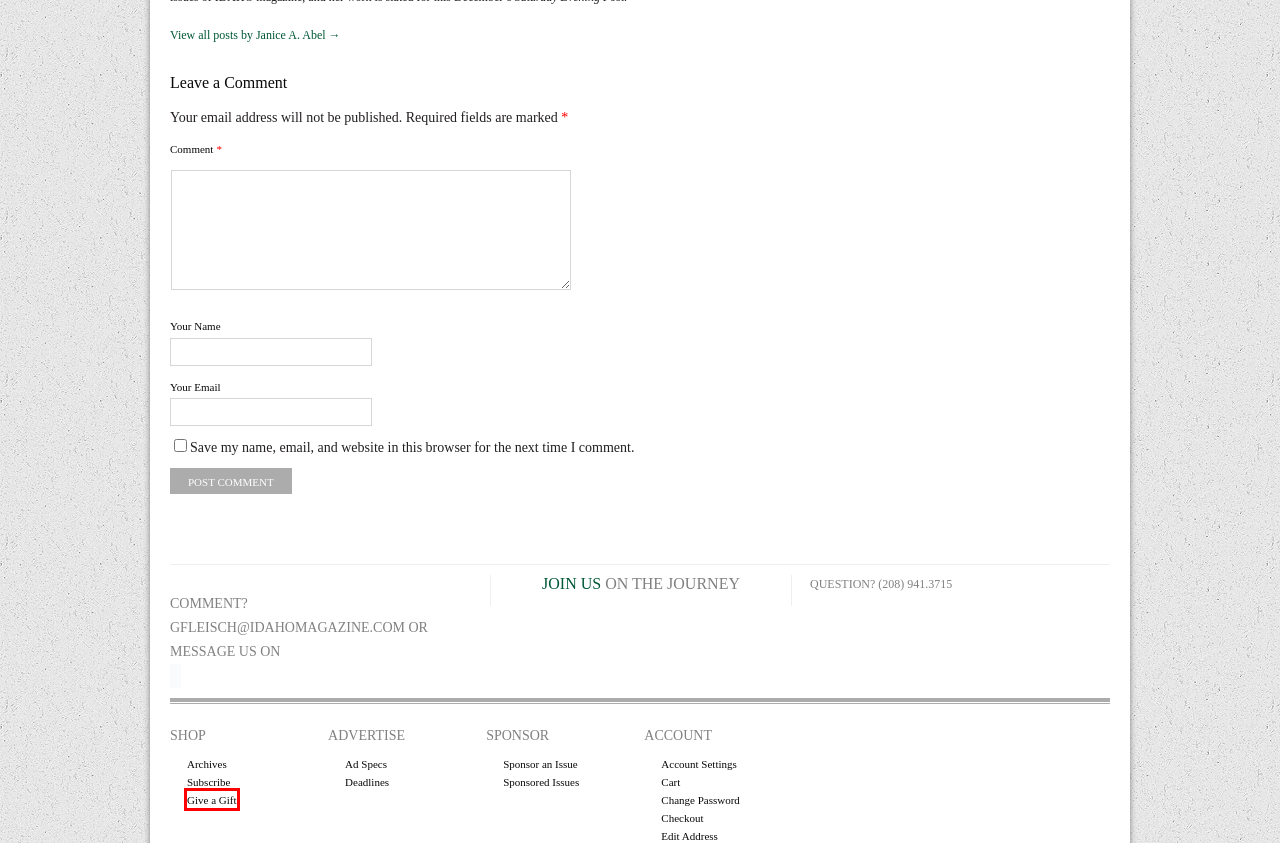With the provided screenshot showing a webpage and a red bounding box, determine which webpage description best fits the new page that appears after clicking the element inside the red box. Here are the options:
A. Cart - IDAHO magazine
B. My Account - IDAHO magazine
C. Advertise - IDAHO magazine
D. Contact - IDAHO magazine
E. Print & Gift Subscriptions - IDAHO magazine
F. The Retro-Anglers - IDAHO magazine
G. Ride the Beast - IDAHO magazine
H. Digital Subscription - IDAHO magazine

E